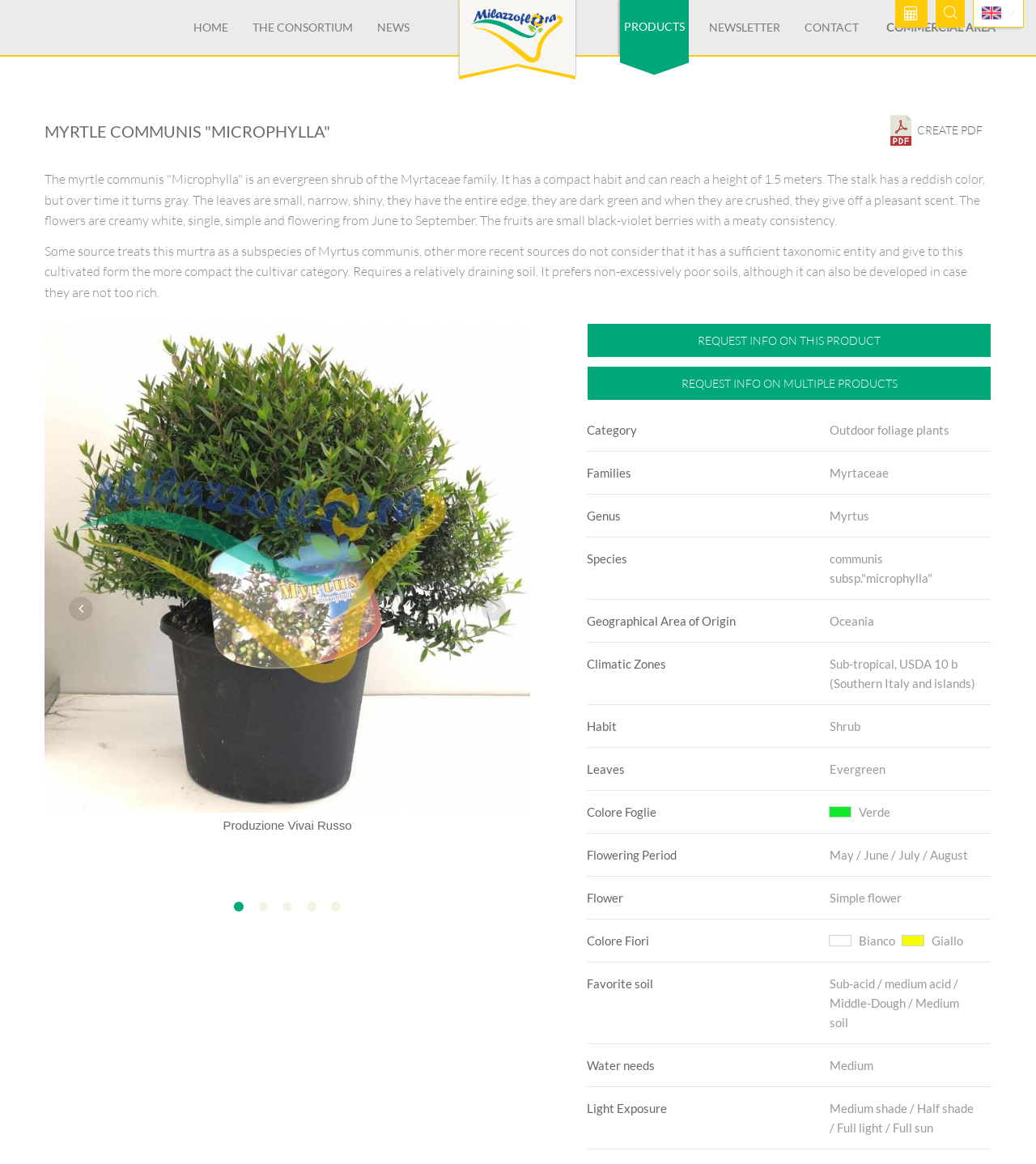What is the color of the leaves of this plant?
Using the image, respond with a single word or phrase.

Dark green